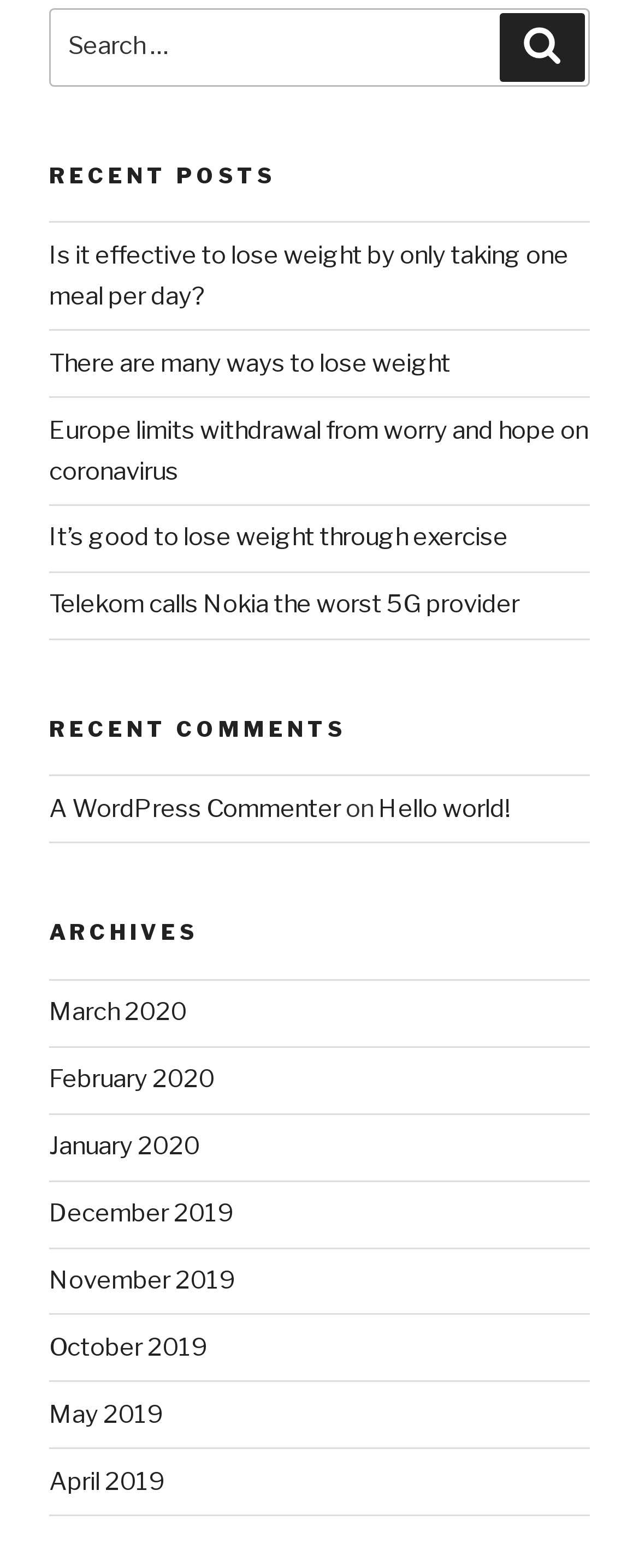Specify the bounding box coordinates for the region that must be clicked to perform the given instruction: "Check recent comment from A WordPress Commenter".

[0.077, 0.506, 0.533, 0.525]